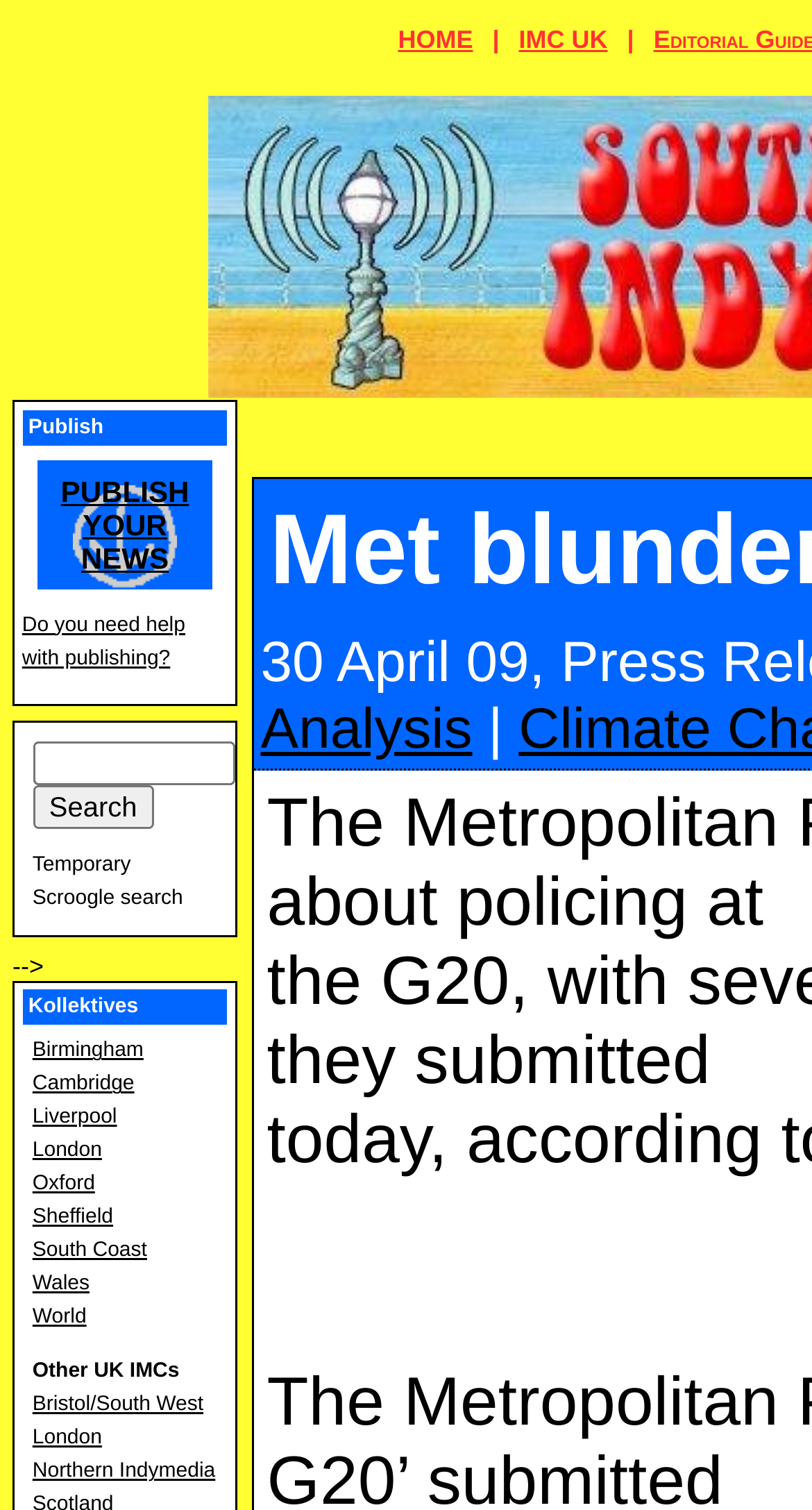Please mark the clickable region by giving the bounding box coordinates needed to complete this instruction: "visit London IMC".

[0.04, 0.755, 0.126, 0.77]